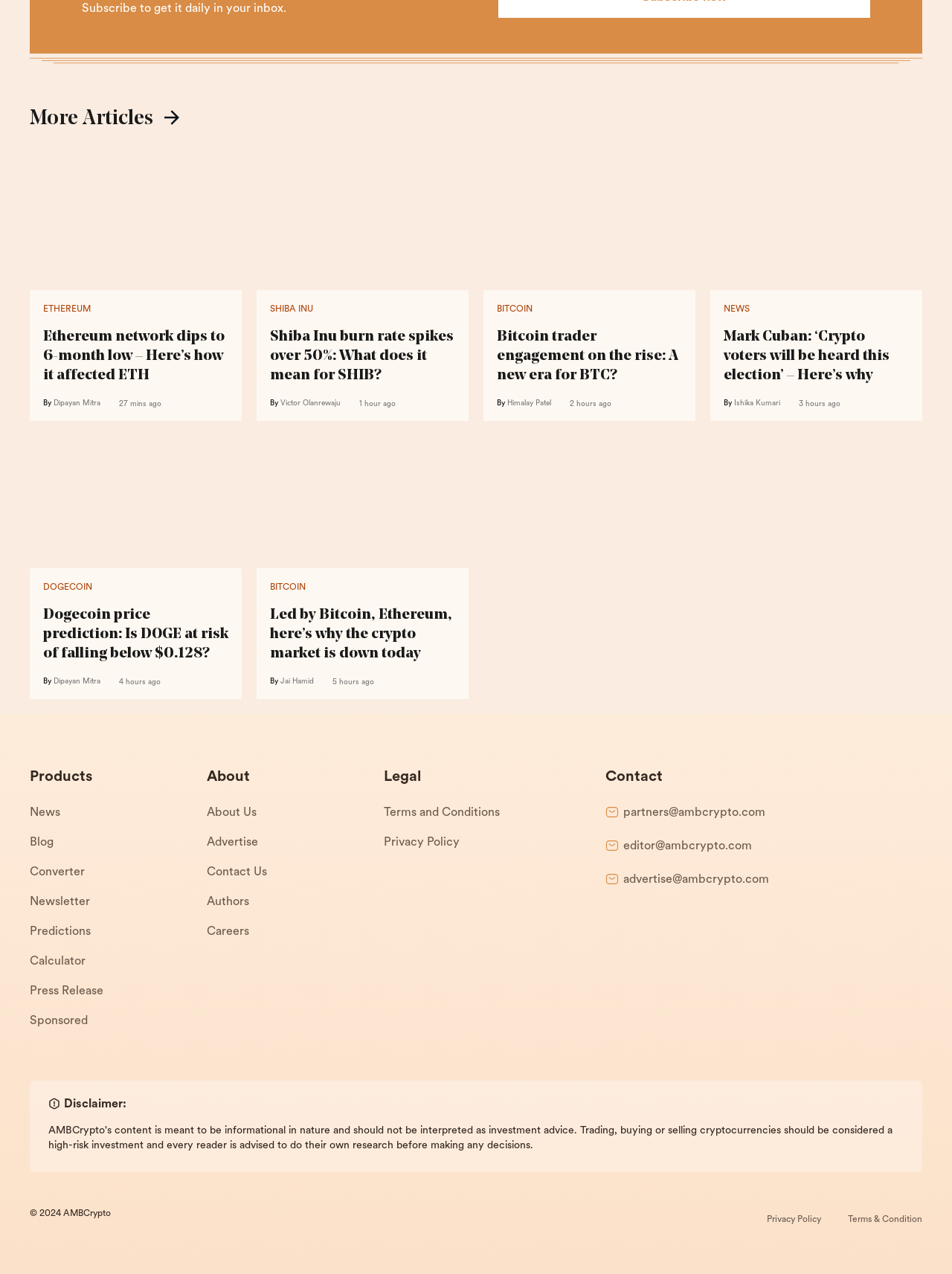What is the purpose of the 'Subscribe to get it daily in your inbox' button?
Based on the image, please offer an in-depth response to the question.

The 'Subscribe to get it daily in your inbox' button is likely a call-to-action for users to subscribe to a daily newsletter or email update, allowing them to receive regular content from the website.